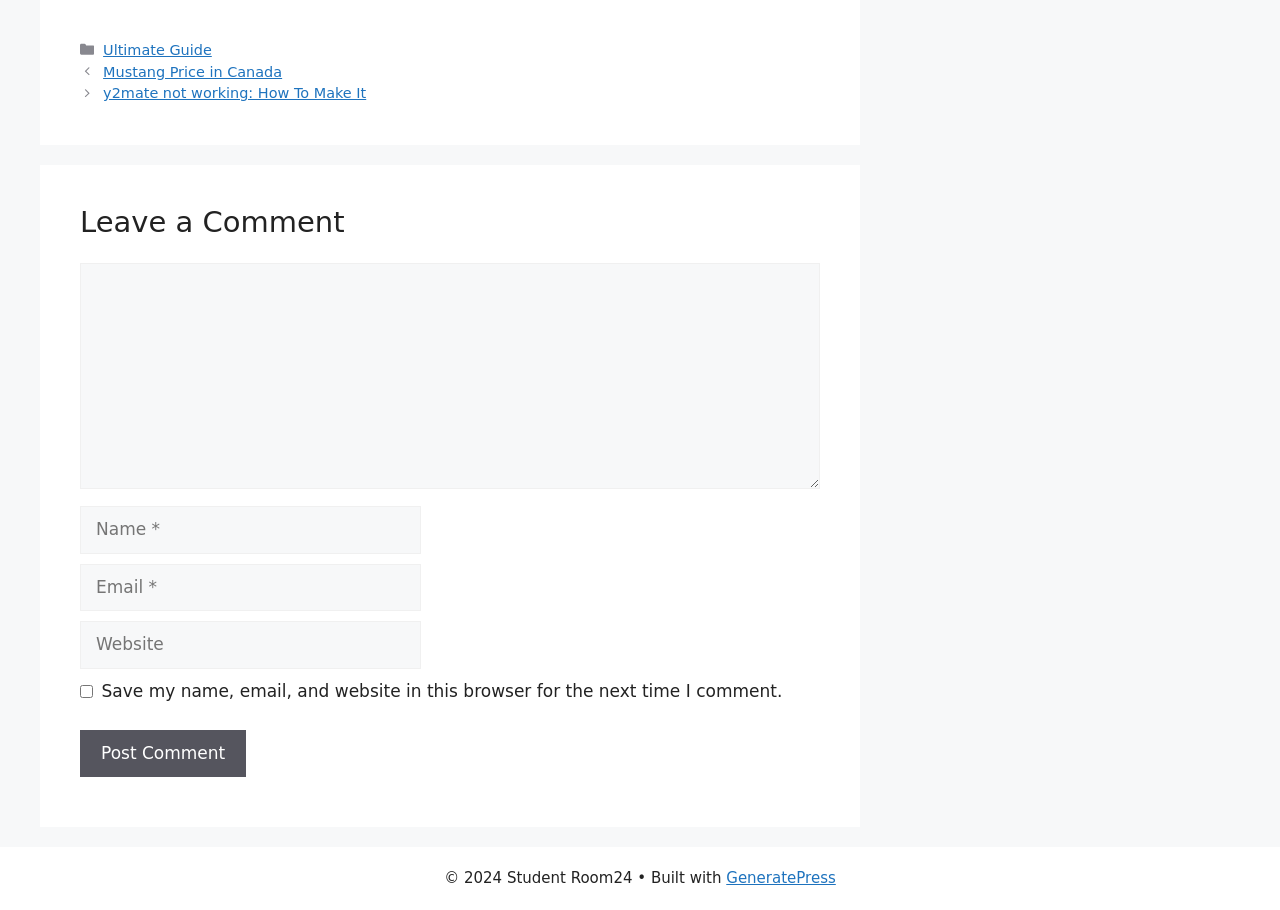What is the copyright year of the website?
Answer with a single word or phrase by referring to the visual content.

2024